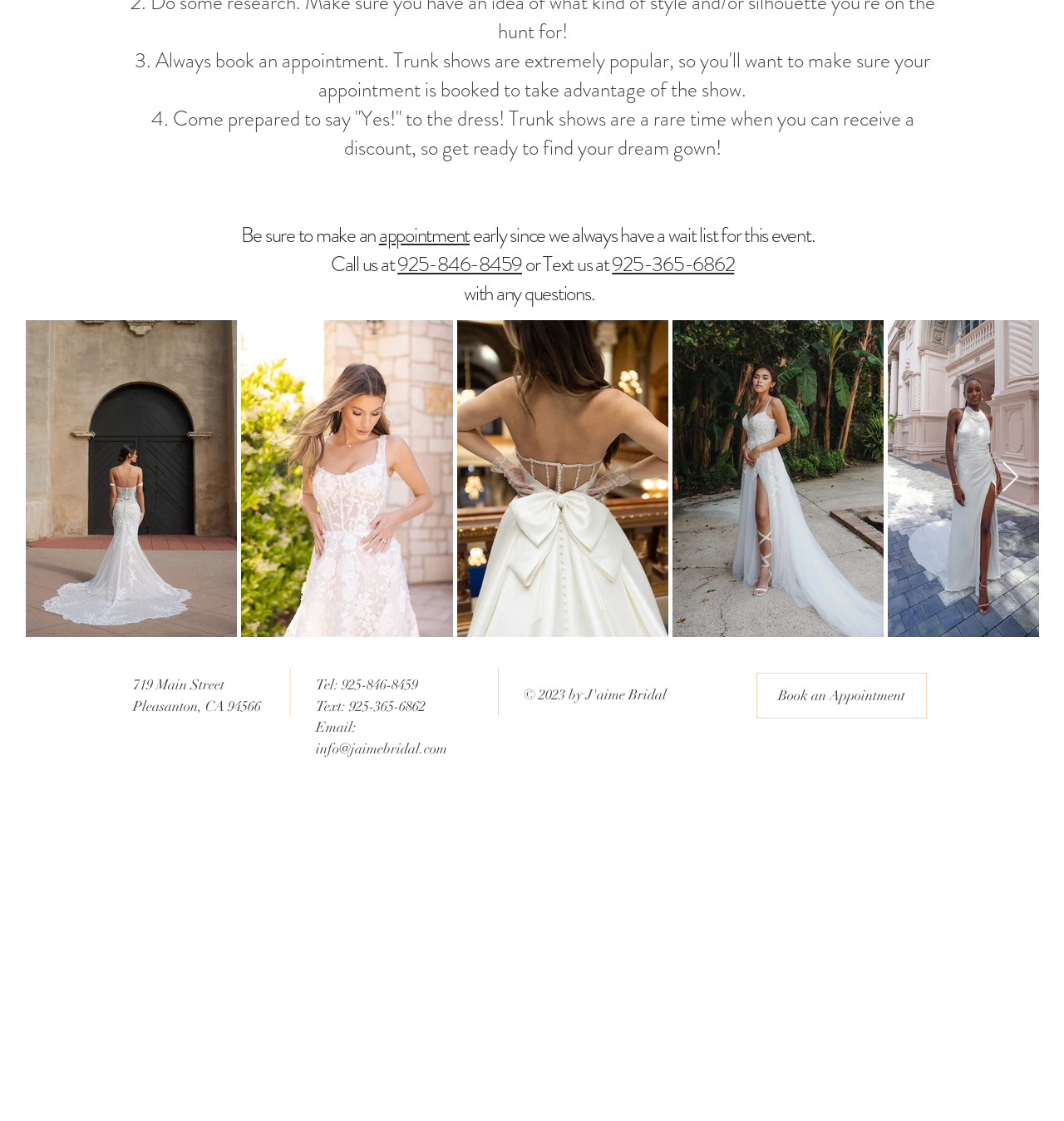How can I make an appointment?
From the image, provide a succinct answer in one word or a short phrase.

Call or text